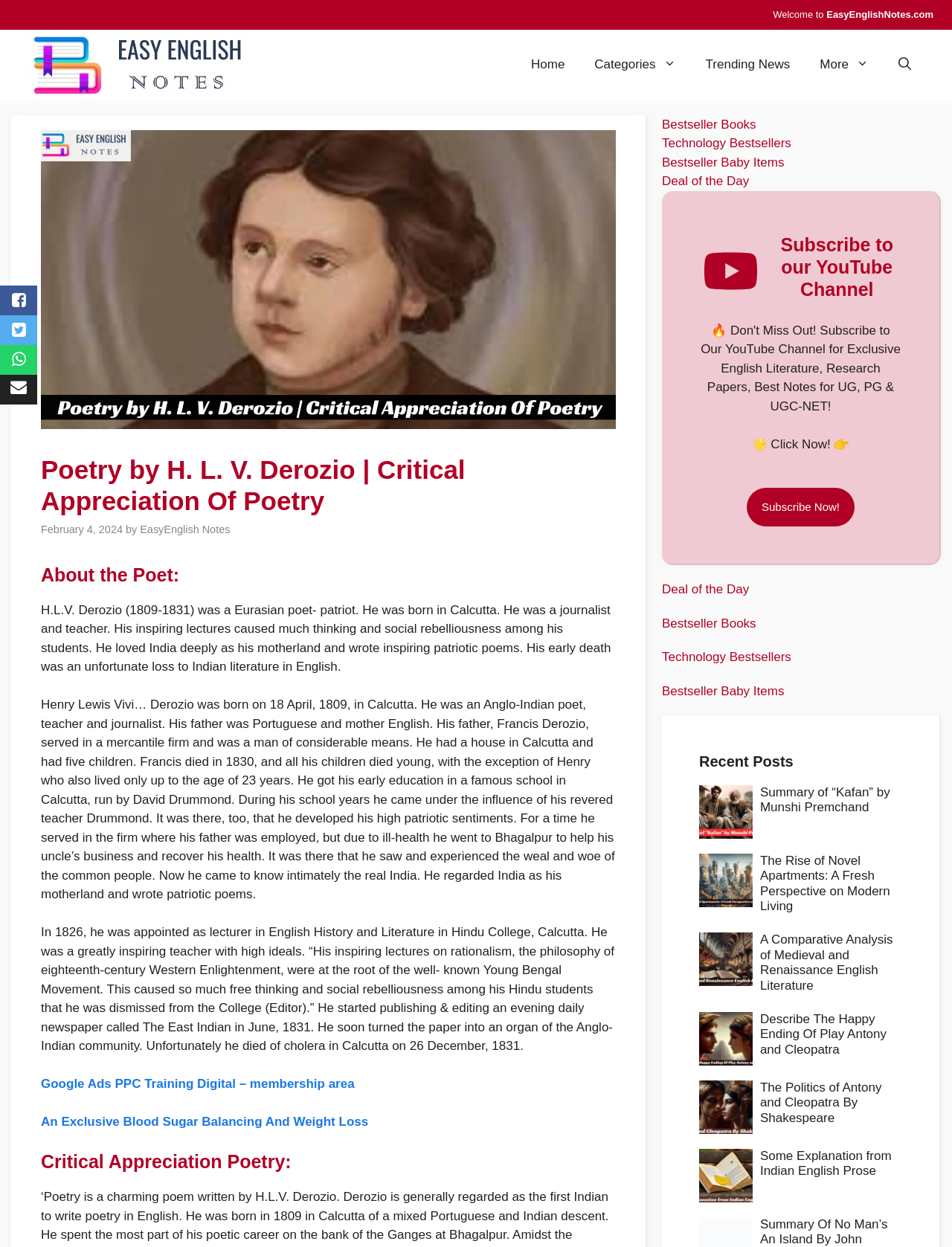Summarize the webpage with a detailed and informative caption.

This webpage is about poetry by H.L.V. Derozio, a Eurasian poet-patriot. At the top, there is a banner with a link to "Easy English Notes" and an image of the same. Below the banner, there is a navigation menu with links to "Home", "Categories", "Trending News", "More", and a search button.

The main content of the webpage is divided into two sections. The first section is about the poet, H.L.V. Derozio, and provides a brief biography of his life, including his birth and death dates, his profession as a journalist and teacher, and his inspiring lectures that caused much thinking and social rebelliousness among his students.

The second section is titled "Critical Appreciation Poetry" and appears to be a collection of links to various poetry-related articles or posts. There are several links to articles with titles such as "Summary of 'Kafan' by Munshi Premchand", "The Rise of Novel Apartments: A Fresh Perspective on Modern Living", "A Comparative Analysis of Medieval and Renaissance English Literature", and more.

On the right side of the webpage, there are several links to other categories, including "Bestseller Books", "Technology Bestsellers", "Bestseller Baby Items", and "Deal of the Day". There is also a heading that says "Subscribe to our YouTube Channel" with a link to subscribe. Below this, there are several links to recent posts, each with an image and a brief title.

At the bottom of the webpage, there are several social media links, including Facebook, Twitter, and Instagram.